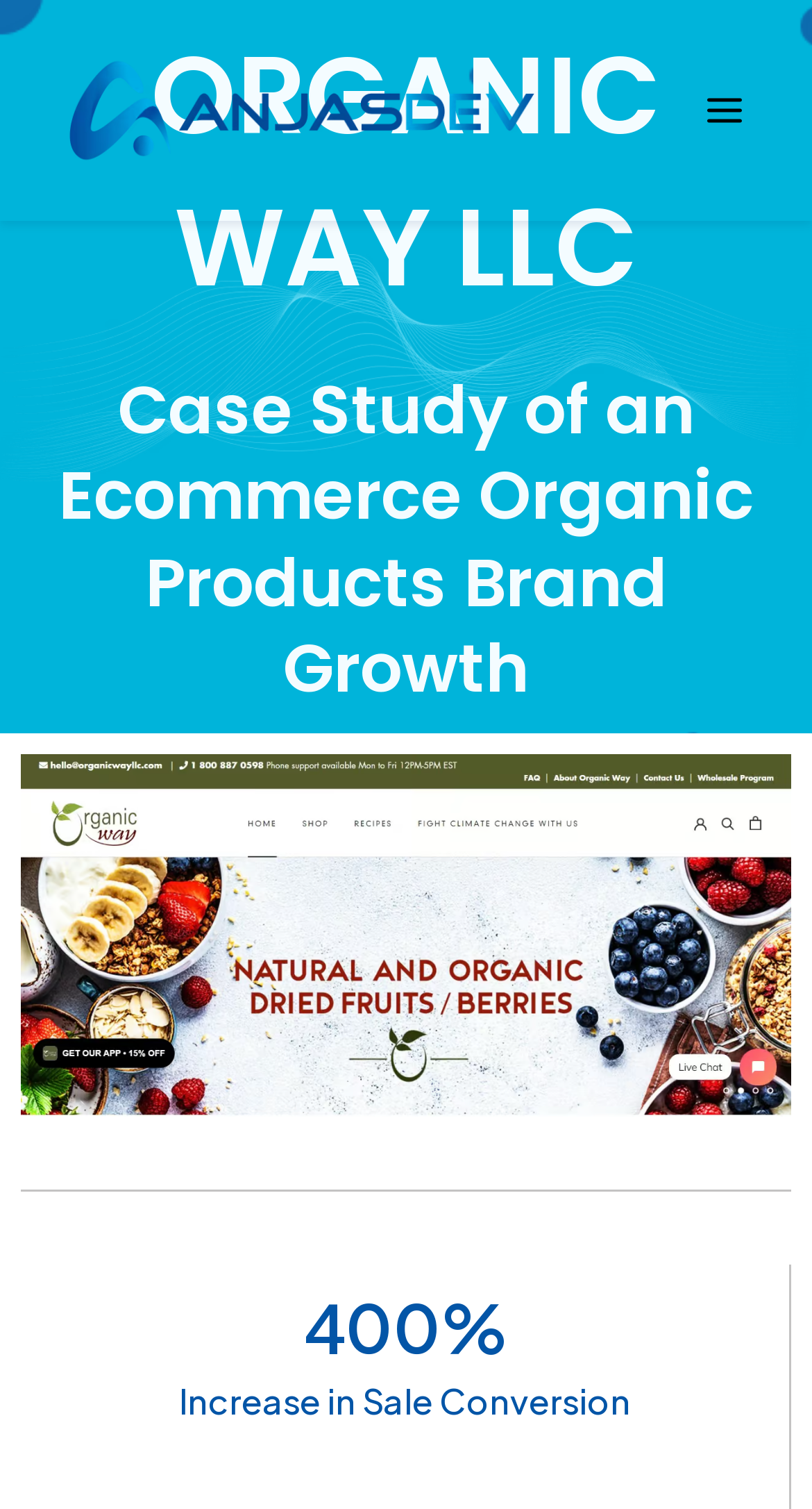Respond with a single word or phrase to the following question:
What is the image below the main heading?

Organic Way LLC